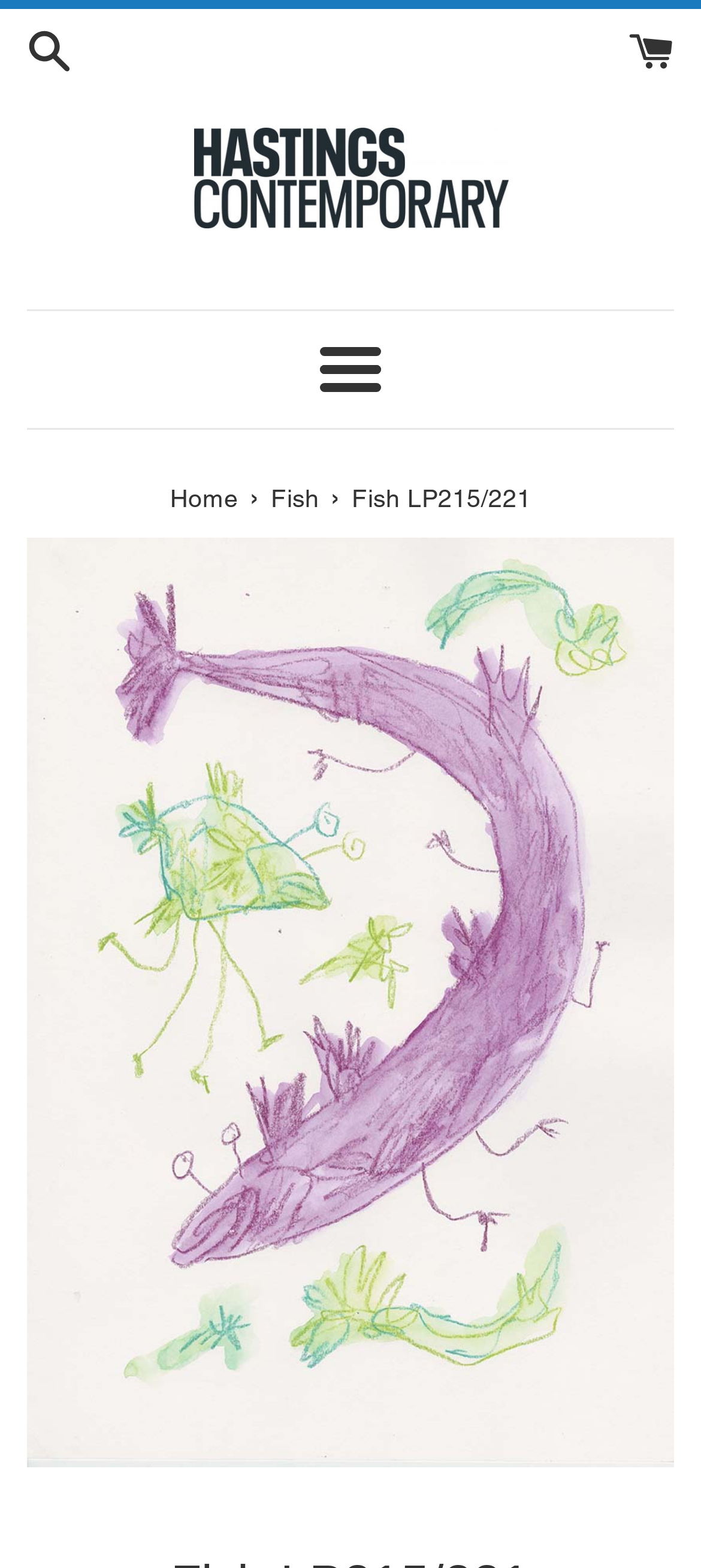What is the name of the series?
Analyze the screenshot and provide a detailed answer to the question.

The answer can be found by looking at the webpage content, specifically the navigation section, which mentions 'Fish' as one of the links.